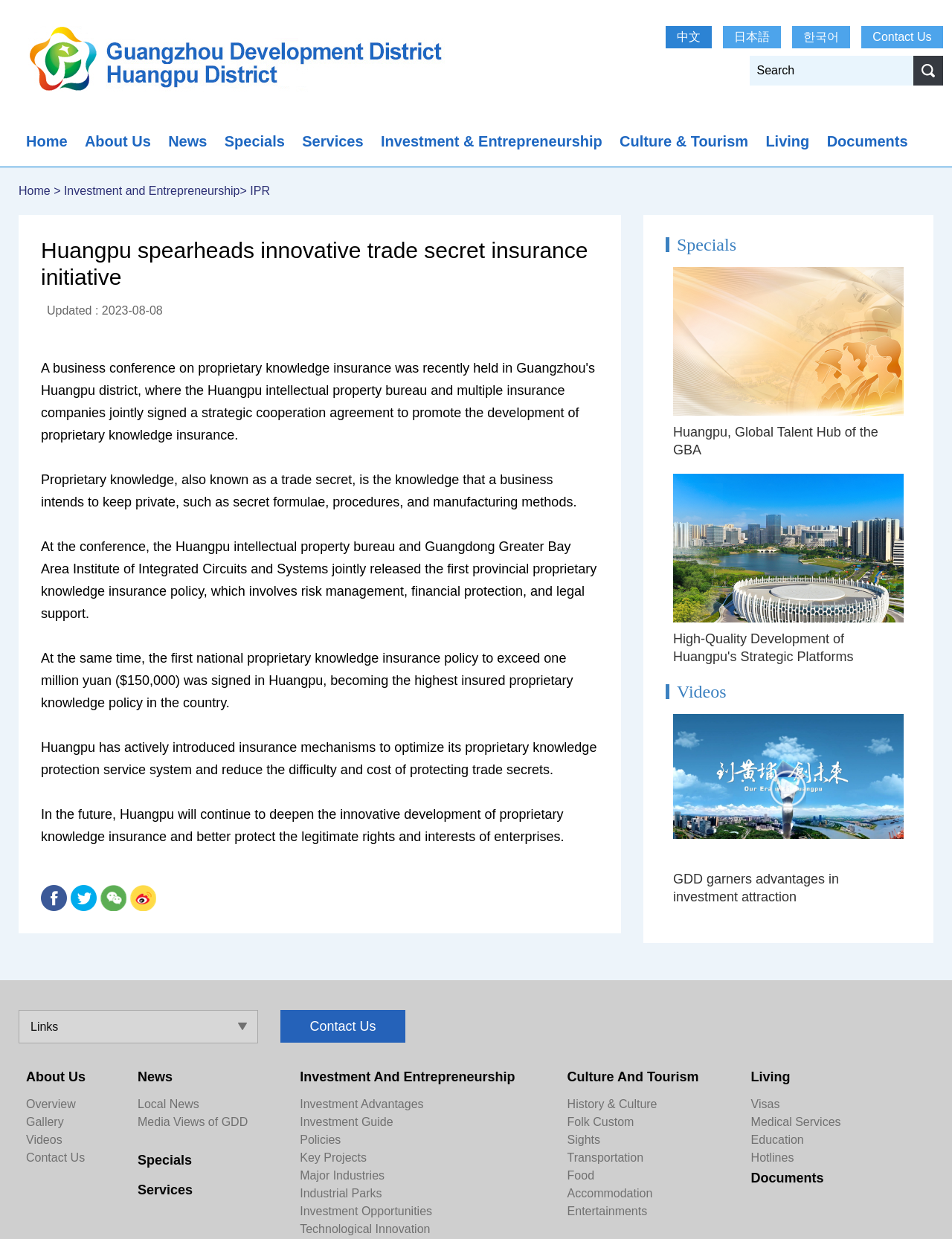What is the purpose of the insurance mechanism introduced by Huangpu?
Using the screenshot, give a one-word or short phrase answer.

Optimize proprietary knowledge protection service system